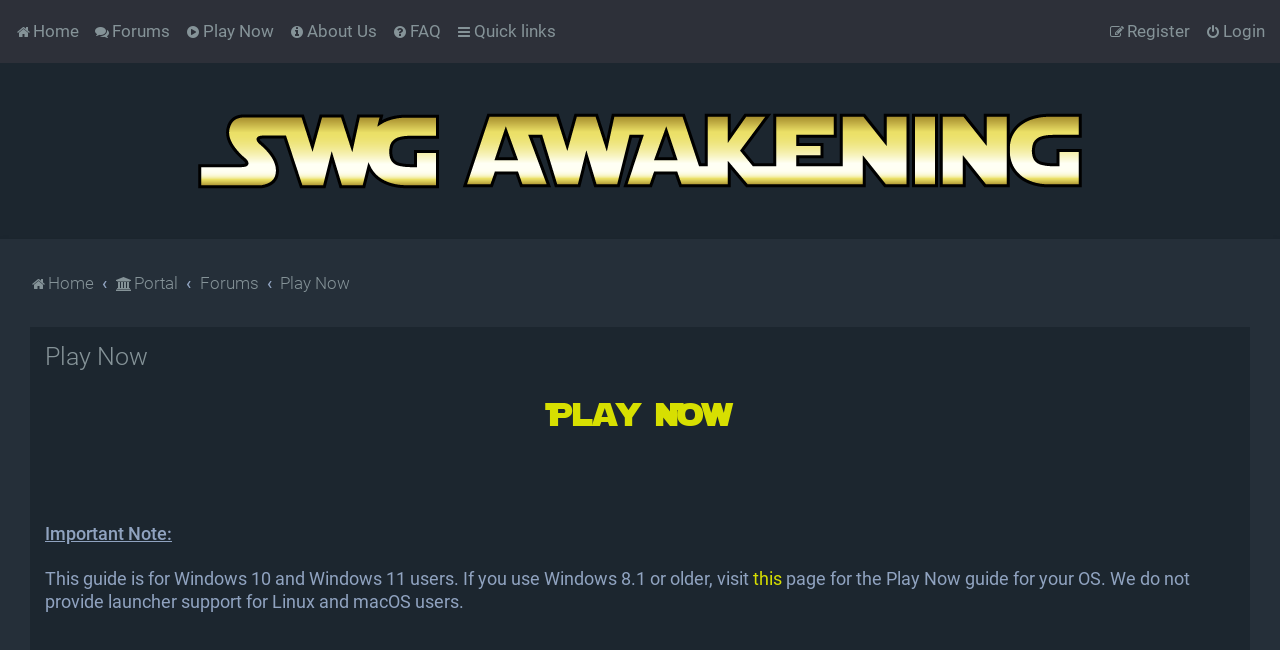Given the element description, predict the bounding box coordinates in the format (top-left x, top-left y, bottom-right x, bottom-right y). Make sure all values are between 0 and 1. Here is the element description: Home

[0.012, 0.026, 0.062, 0.069]